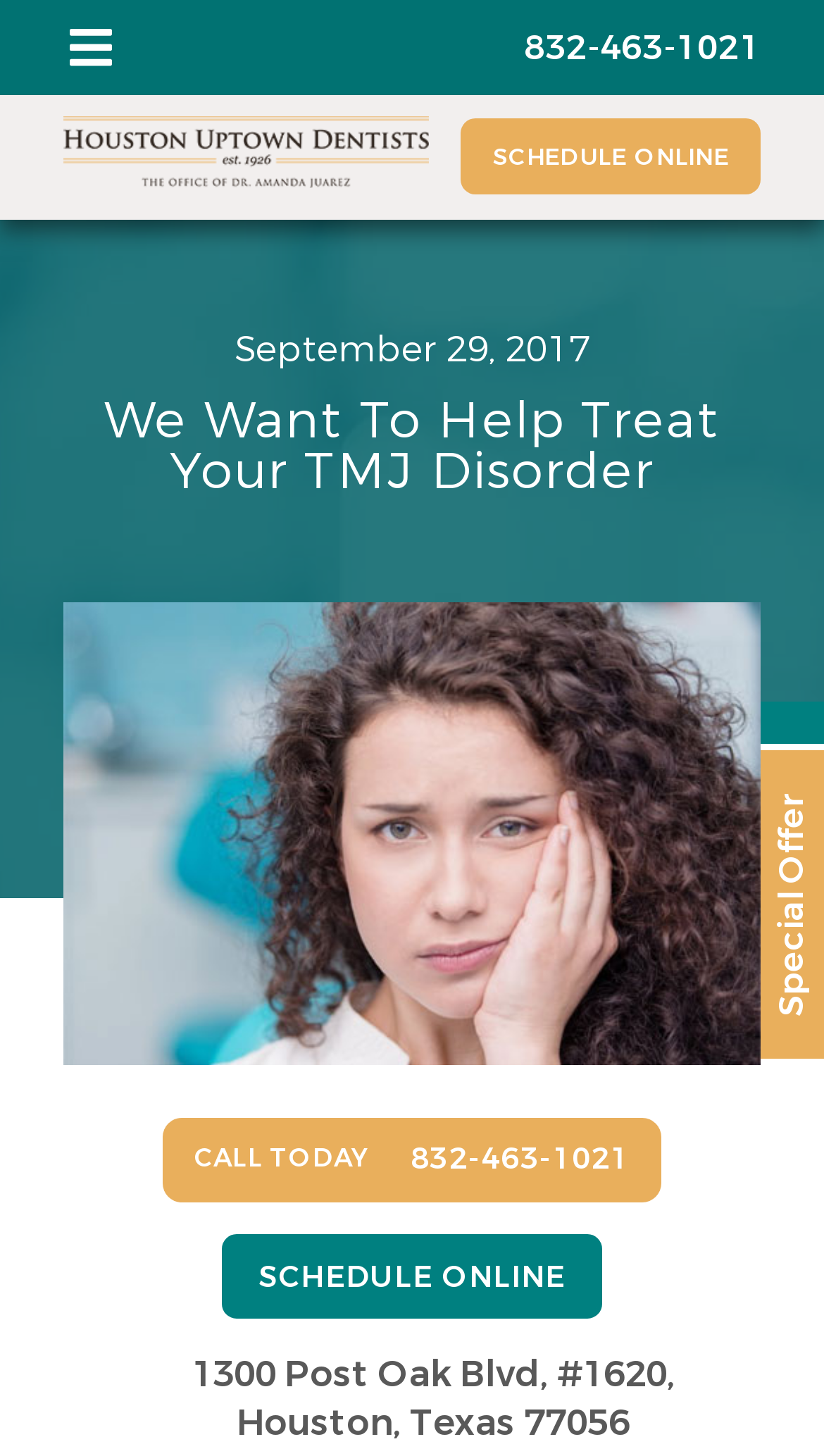Locate and provide the bounding box coordinates for the HTML element that matches this description: "Schedule Online".

[0.27, 0.847, 0.73, 0.905]